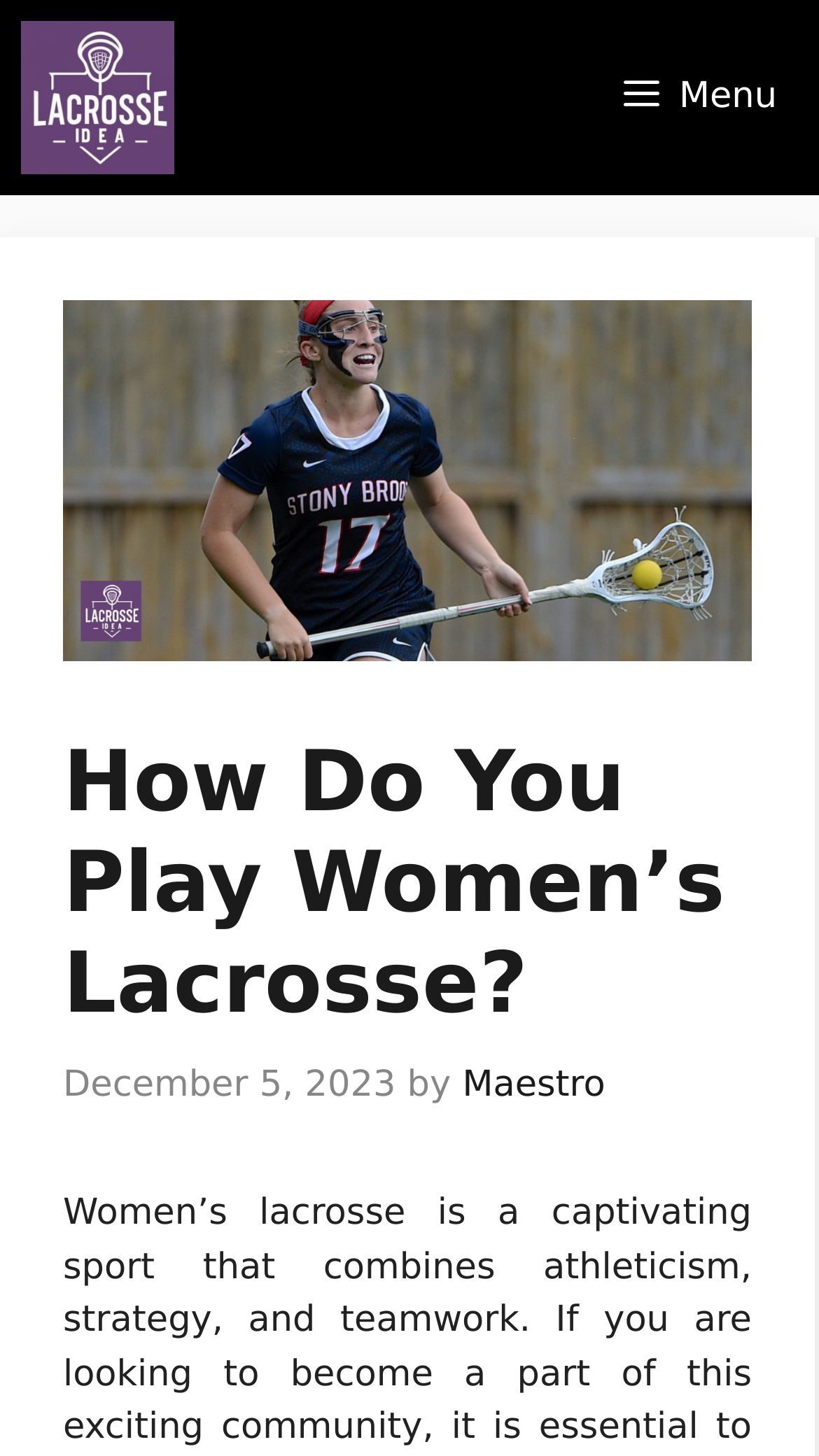Give a short answer using one word or phrase for the question:
What is the type of navigation menu?

Primary